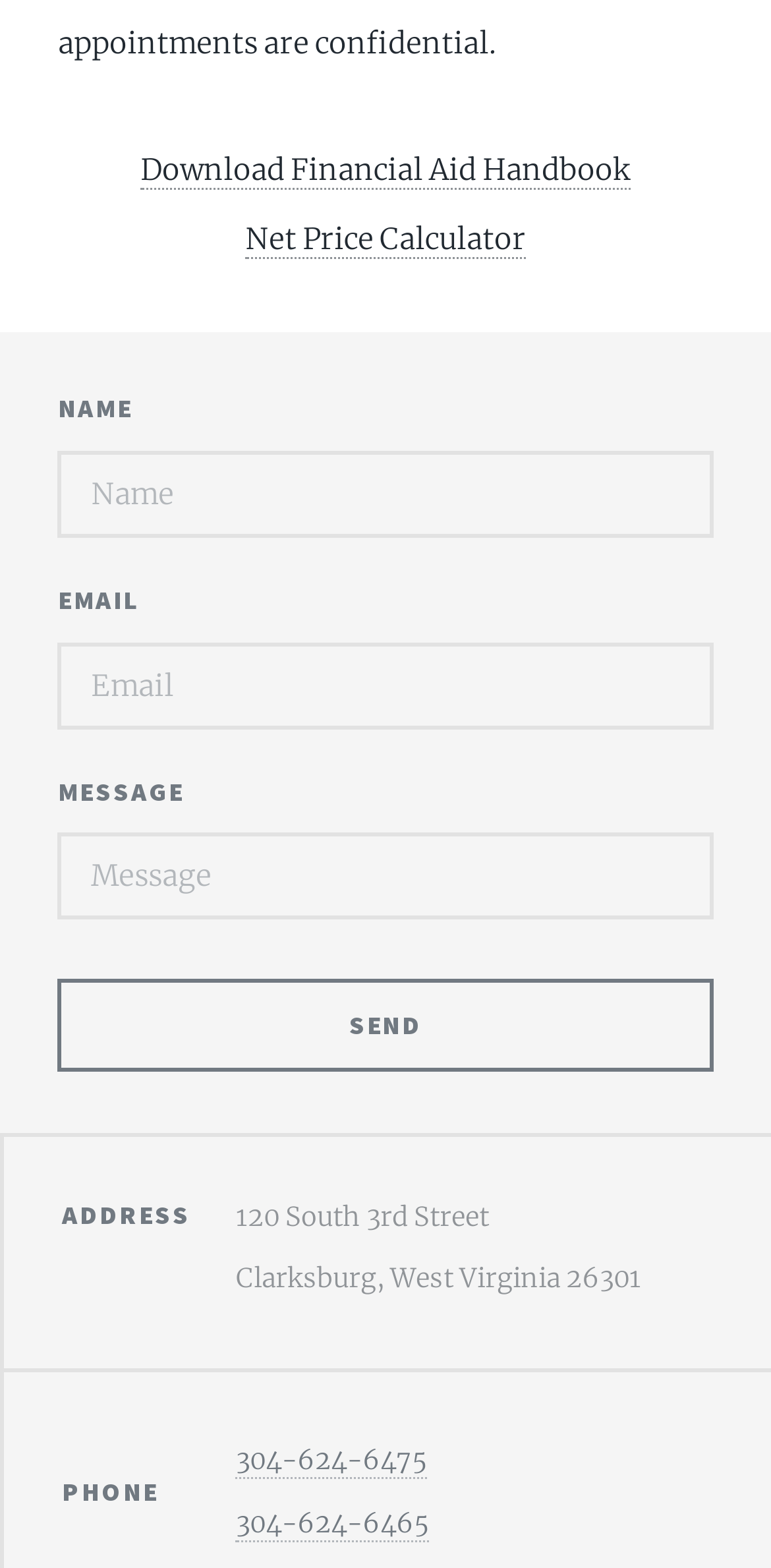Use a single word or phrase to answer this question: 
What is the purpose of the 'Send' button?

To send a message